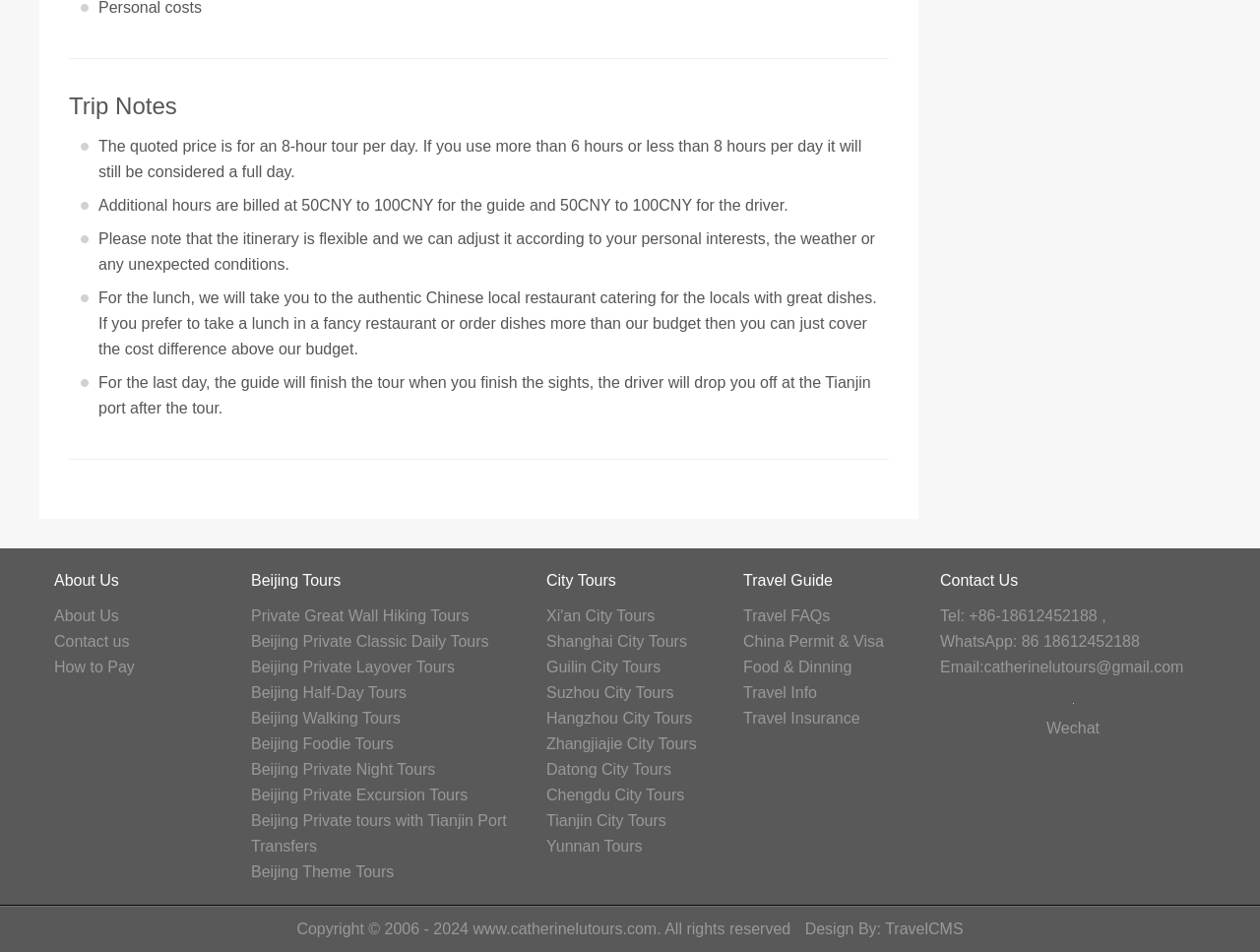Please identify the bounding box coordinates for the region that you need to click to follow this instruction: "Check 'Travel FAQs'".

[0.59, 0.638, 0.659, 0.656]